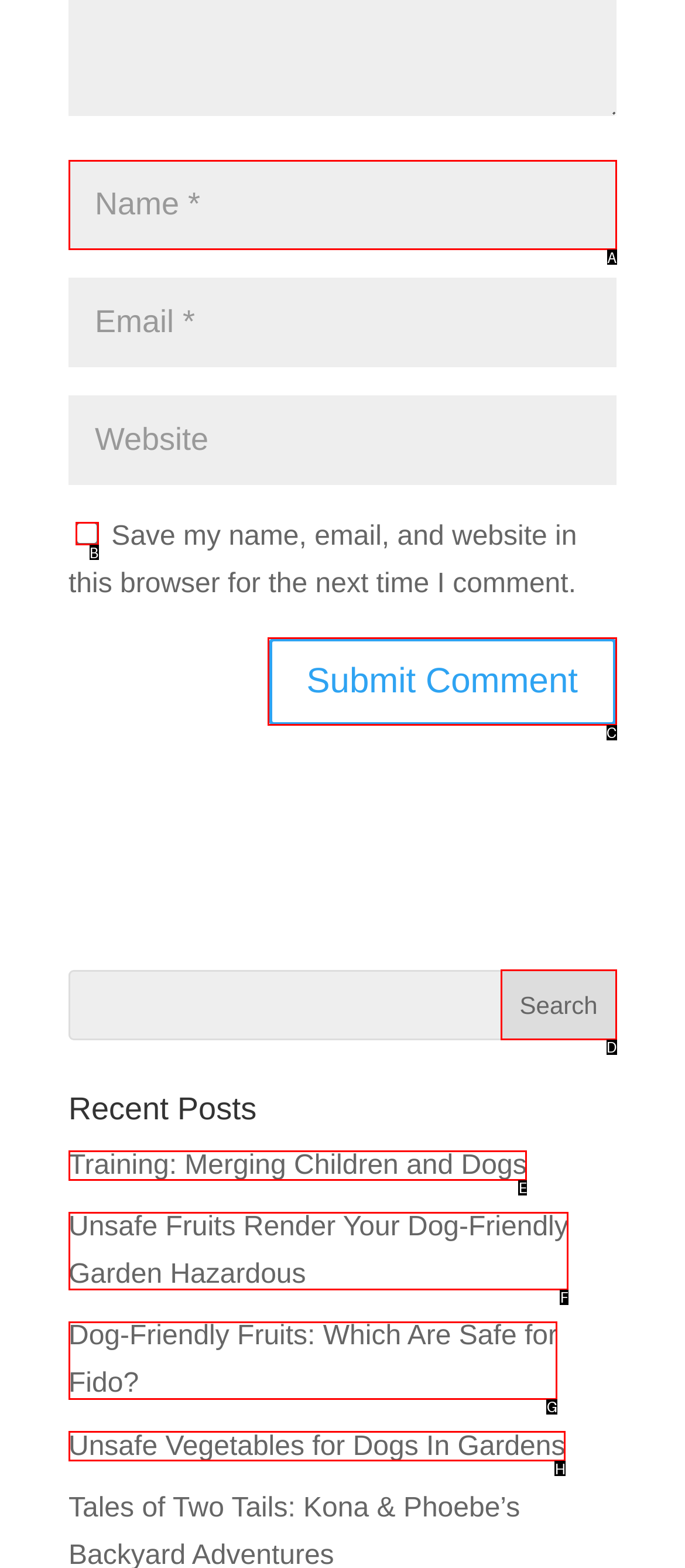Identify the option that best fits this description: value="Search"
Answer with the appropriate letter directly.

D